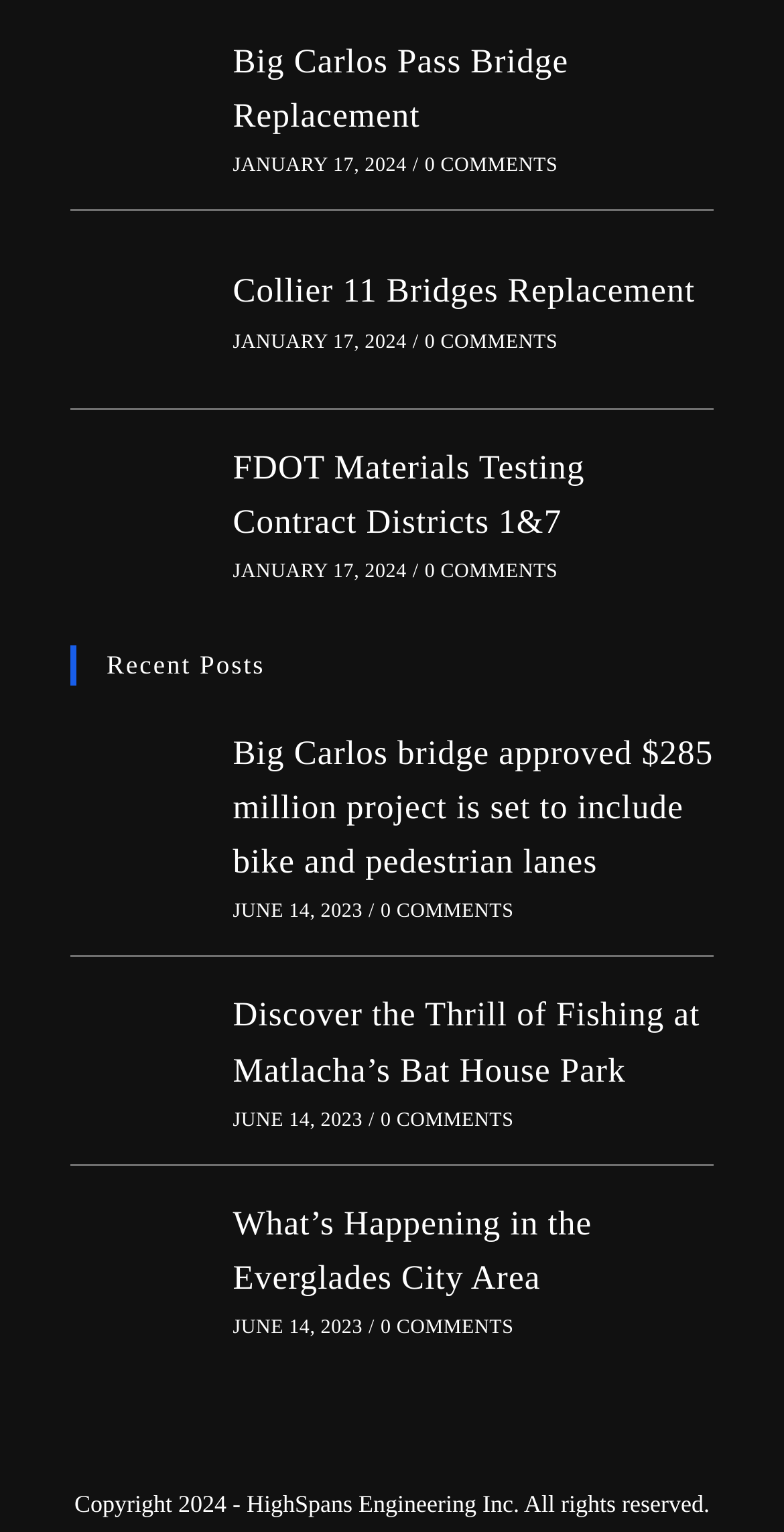Could you locate the bounding box coordinates for the section that should be clicked to accomplish this task: "Discover the Thrill of Fishing at Matlacha’s Bat House Park".

[0.297, 0.65, 0.893, 0.711]